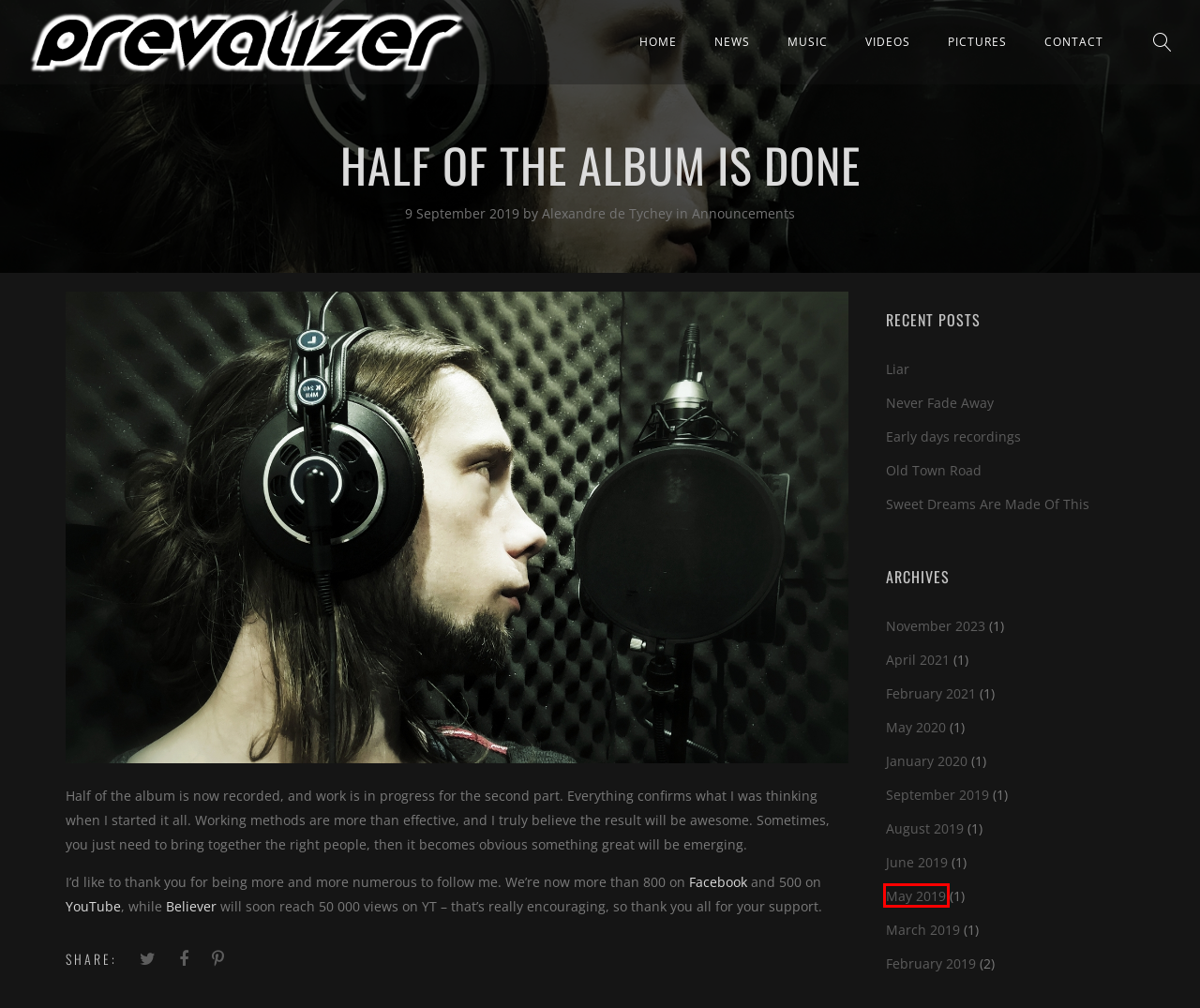You have a screenshot showing a webpage with a red bounding box highlighting an element. Choose the webpage description that best fits the new webpage after clicking the highlighted element. The descriptions are:
A. Music videos and official clips - Prevalizer
B. May 2020 - Prevalizer
C. Announcements Archives - Prevalizer
D. Sweet Dreams Are Made Of This - Prevalizer
E. January 2020 - Prevalizer
F. May 2019 - Prevalizer
G. Pictures from gigs, photoshoots and so on - Prevalizer
H. November 2023 - Prevalizer

F